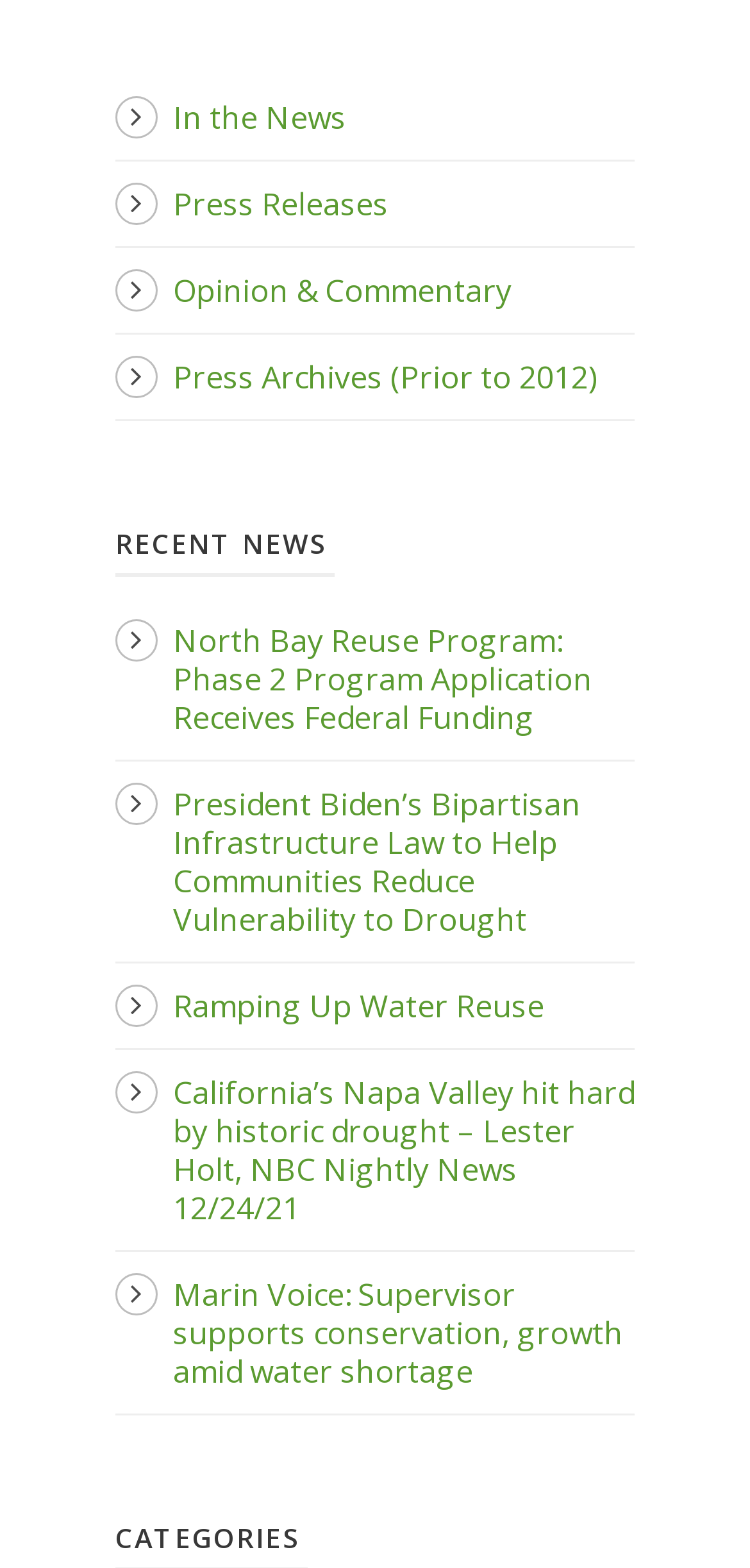Bounding box coordinates are specified in the format (top-left x, top-left y, bottom-right x, bottom-right y). All values are floating point numbers bounded between 0 and 1. Please provide the bounding box coordinate of the region this sentence describes: Ramping Up Water Reuse

[0.231, 0.628, 0.726, 0.655]